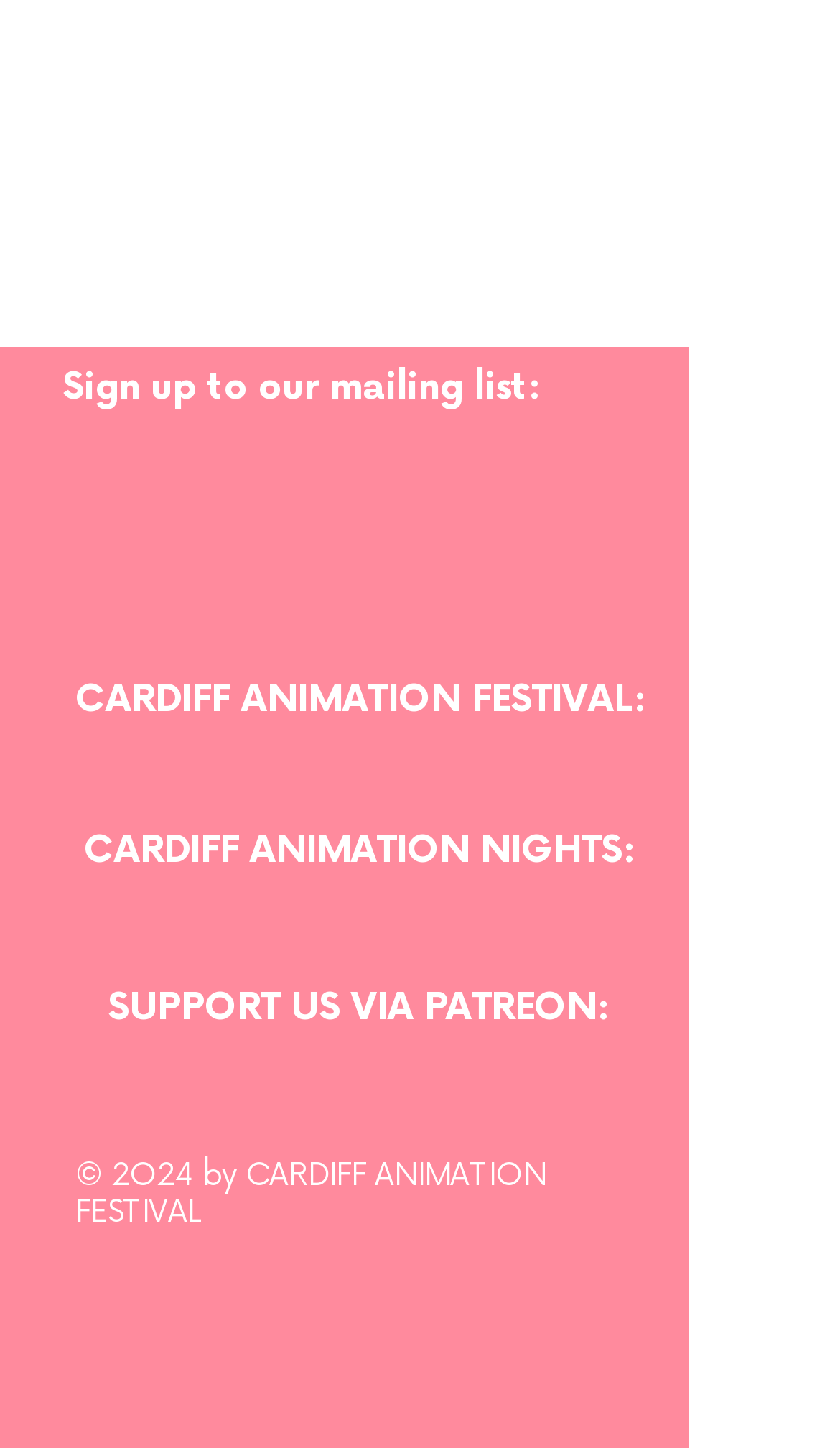Please locate the clickable area by providing the bounding box coordinates to follow this instruction: "Visit Facebook page".

[0.346, 0.507, 0.423, 0.552]